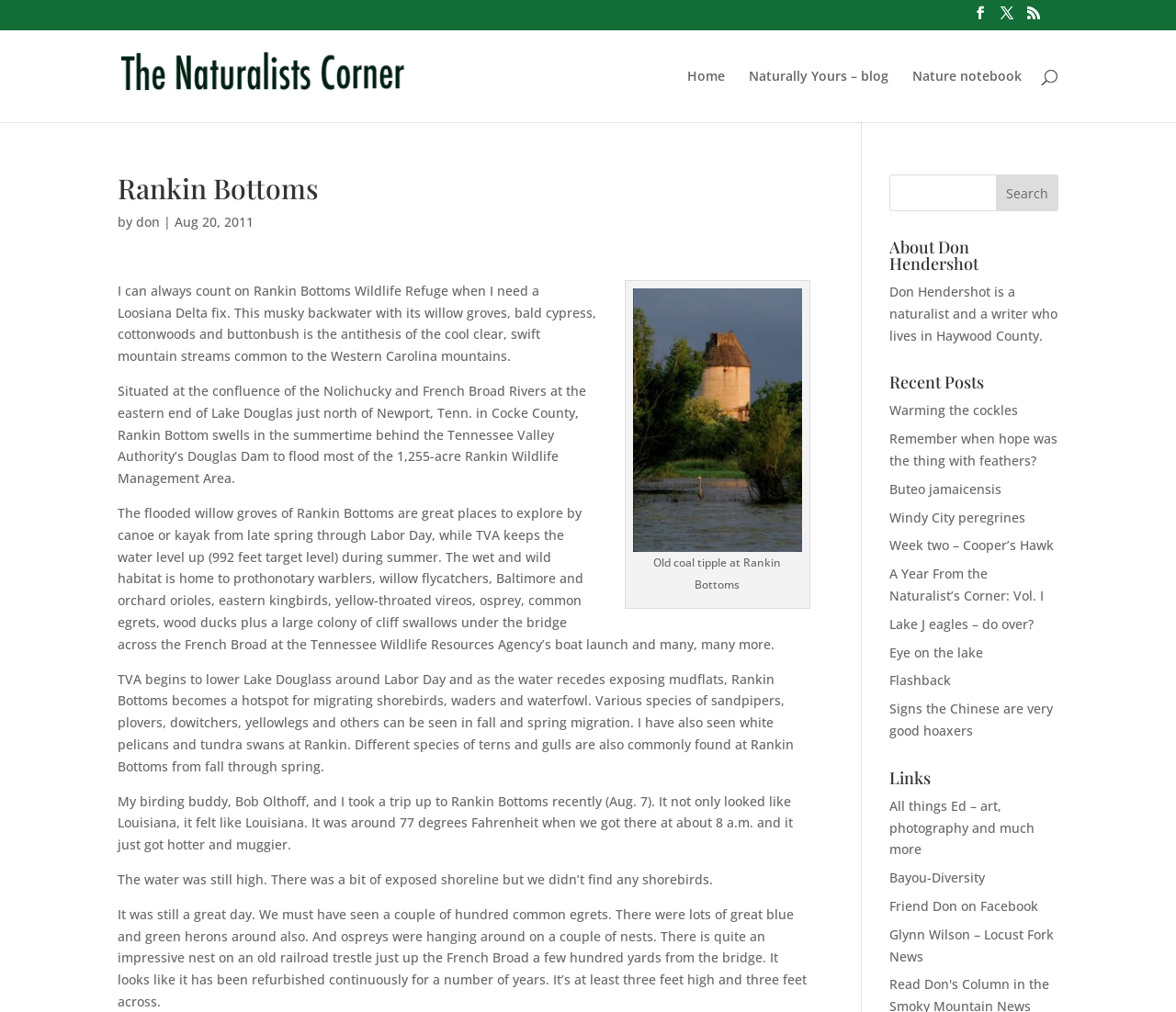Using the element description: "Buteo jamaicensis", determine the bounding box coordinates for the specified UI element. The coordinates should be four float numbers between 0 and 1, [left, top, right, bottom].

[0.756, 0.474, 0.852, 0.492]